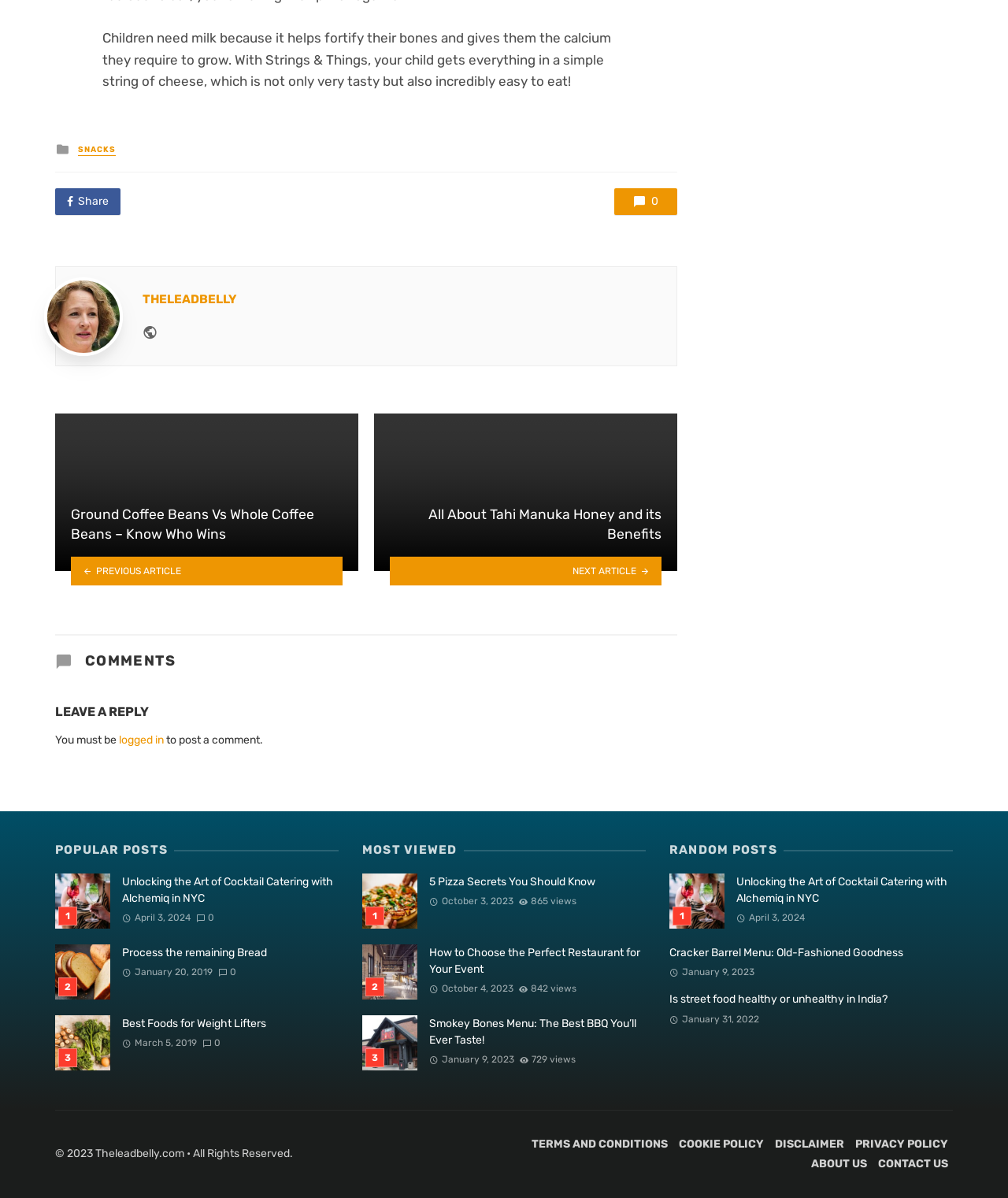What is required to post a comment on the webpage?
Please describe in detail the information shown in the image to answer the question.

According to the webpage, users must be logged in to post a comment, as indicated by the text 'You must be logged in to post a comment'.